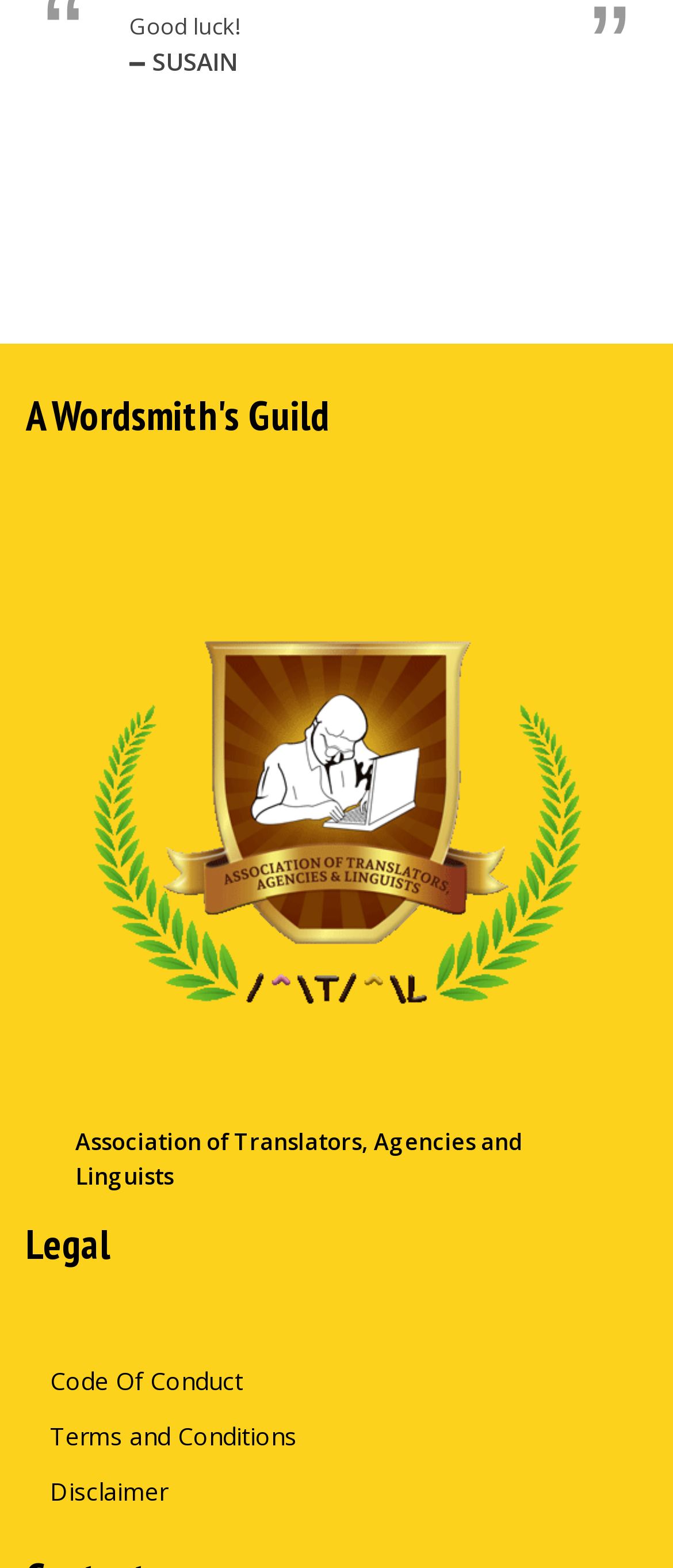Give a one-word or short-phrase answer to the following question: 
What is the first name mentioned on the webpage?

SUSAIN